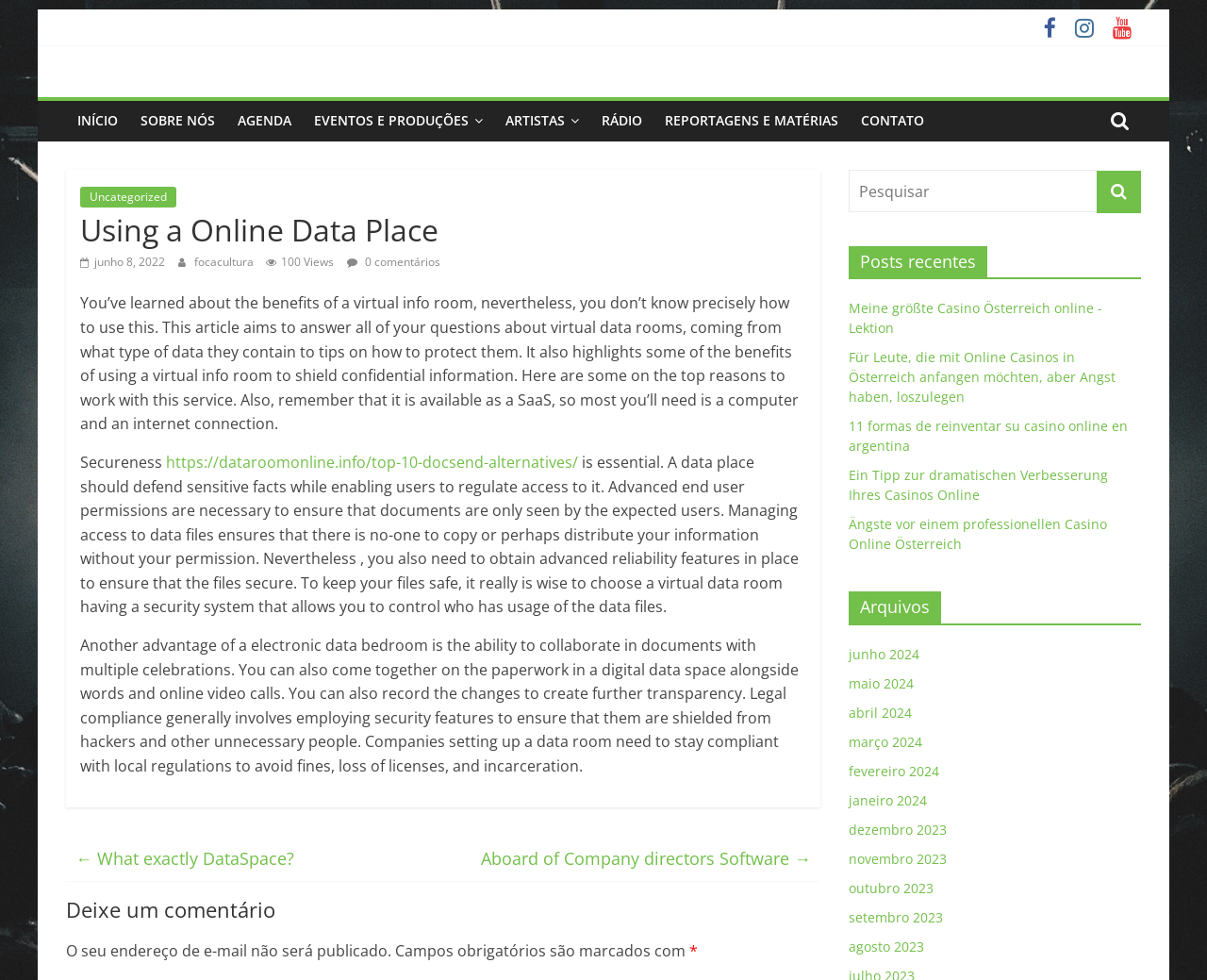What is the date of the article?
Examine the screenshot and reply with a single word or phrase.

June 8, 2022